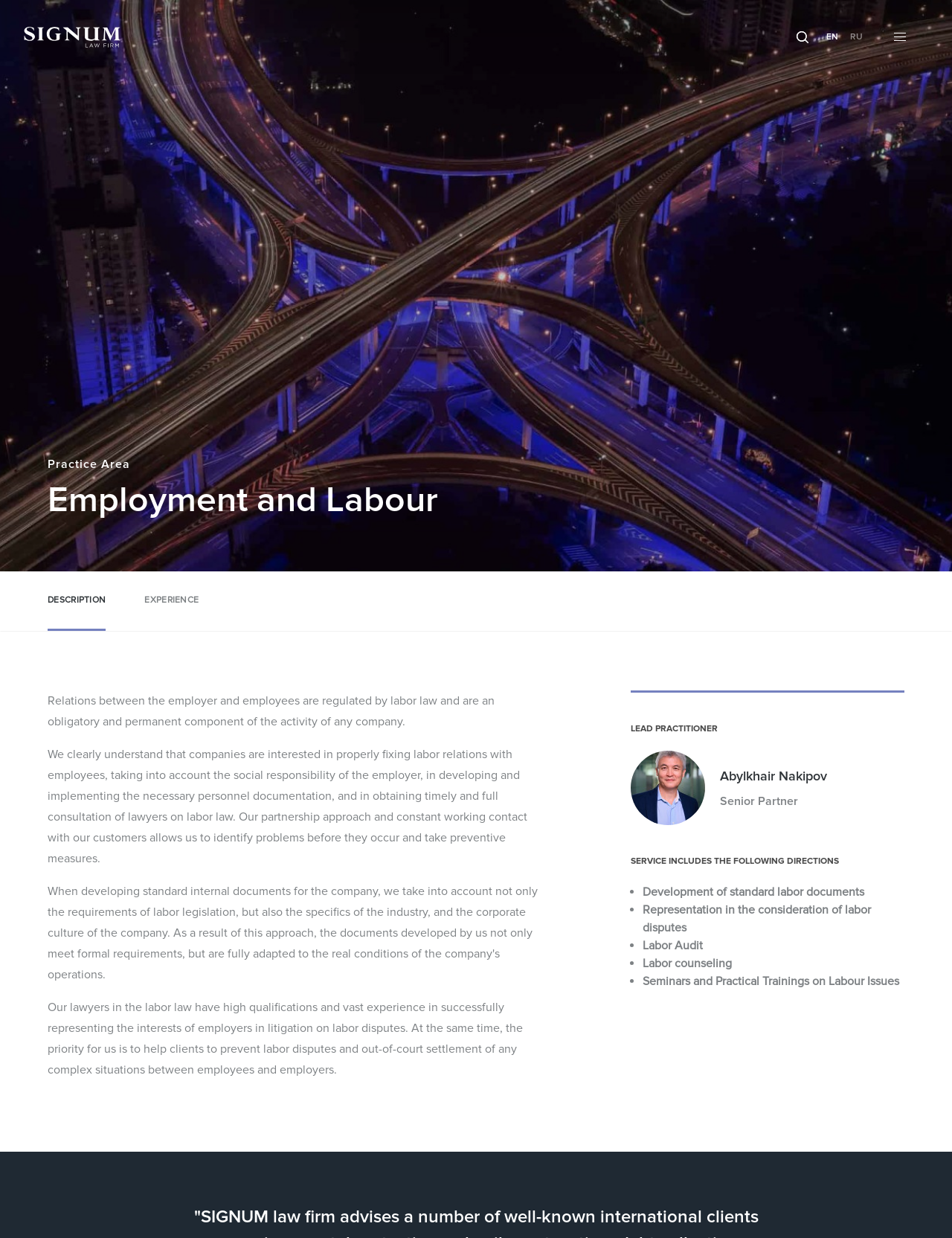Please provide a comprehensive answer to the question based on the screenshot: What is the main practice area of this law firm?

Based on the webpage, the main practice area of this law firm is Employment and Labour, which is indicated by the heading 'Practice Area' and 'Employment and Labour' on the webpage.